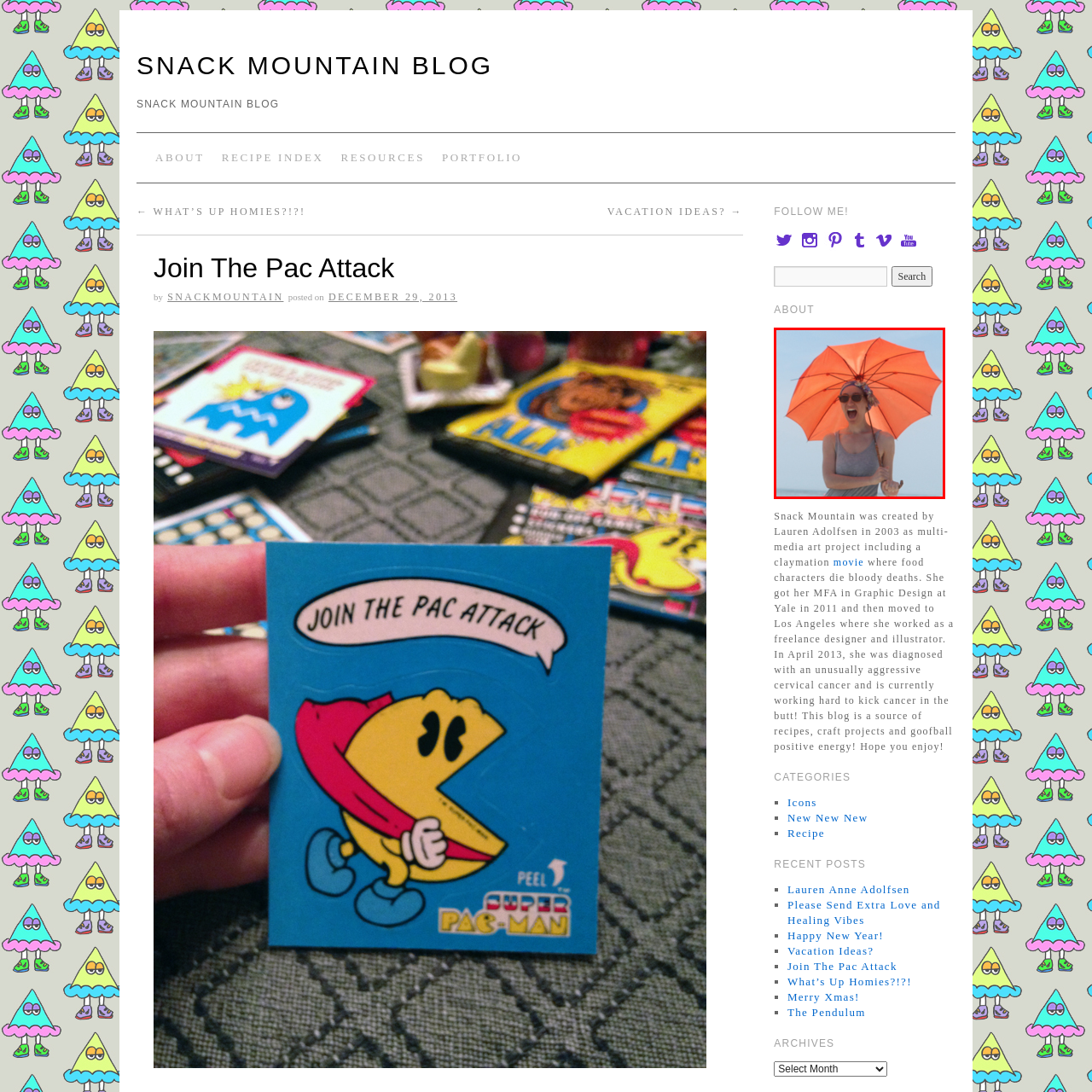Narrate the specific details and elements found within the red-bordered image.

A cheerful woman stands on the beach, playfully holding an oversized orange umbrella above her head. She wears stylish sunglasses and a light grey tank top, with a colorful headband adorning her hair. With an exuberant expression on her face, she embodies a spirit of fun and carefree enjoyment, as the bright sun and sea serve as the perfect backdrop for a day at the beach. The vibrant colors of her umbrella contrast beautifully against the clear blue sky, enhancing the lively atmosphere of summer relaxation.